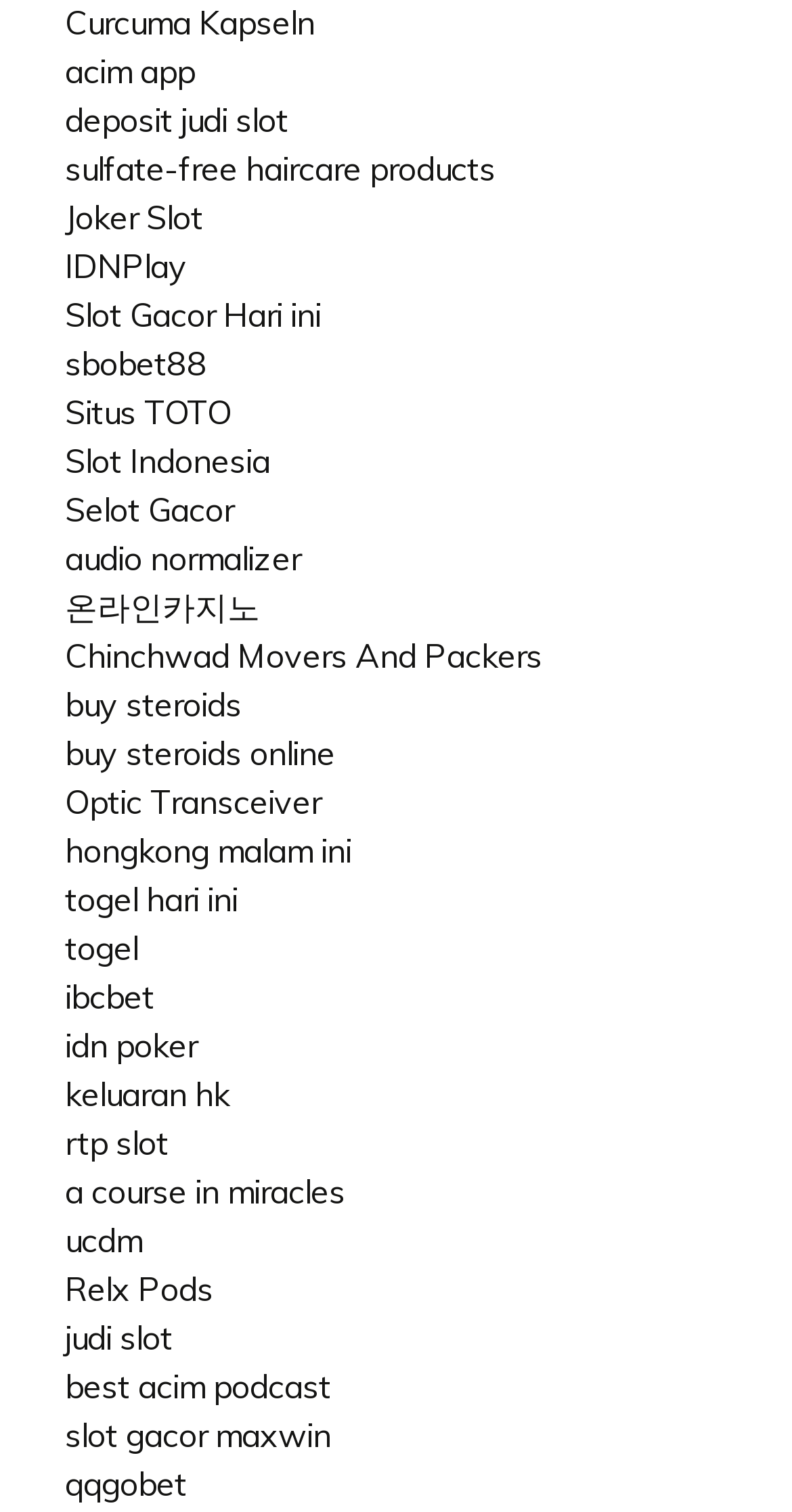Please locate the bounding box coordinates of the element that needs to be clicked to achieve the following instruction: "Read the post about Vitamin Shop Chester". The coordinates should be four float numbers between 0 and 1, i.e., [left, top, right, bottom].

None